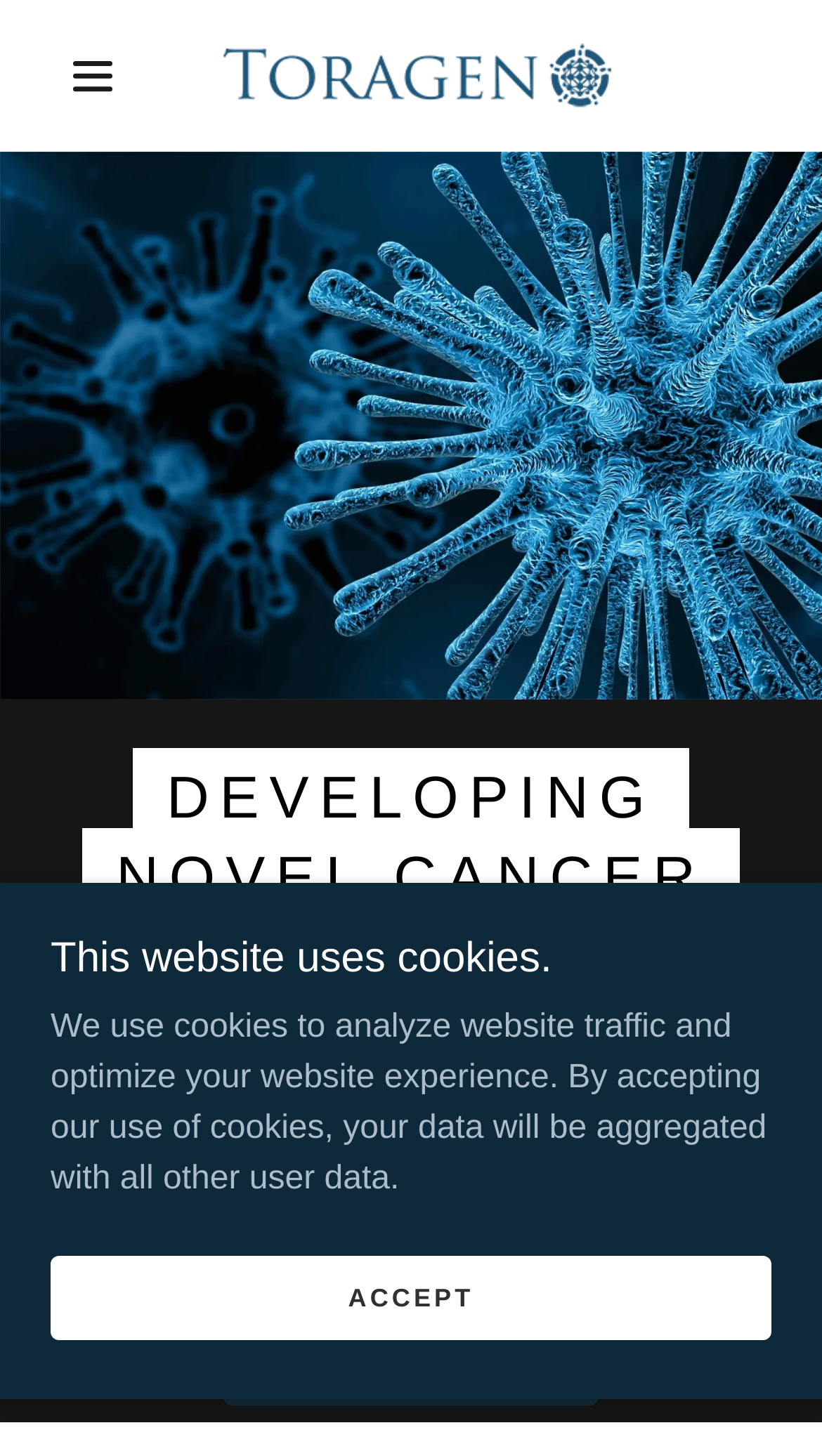How many navigation items are in the top navigation bar?
Look at the image and answer the question using a single word or phrase.

2